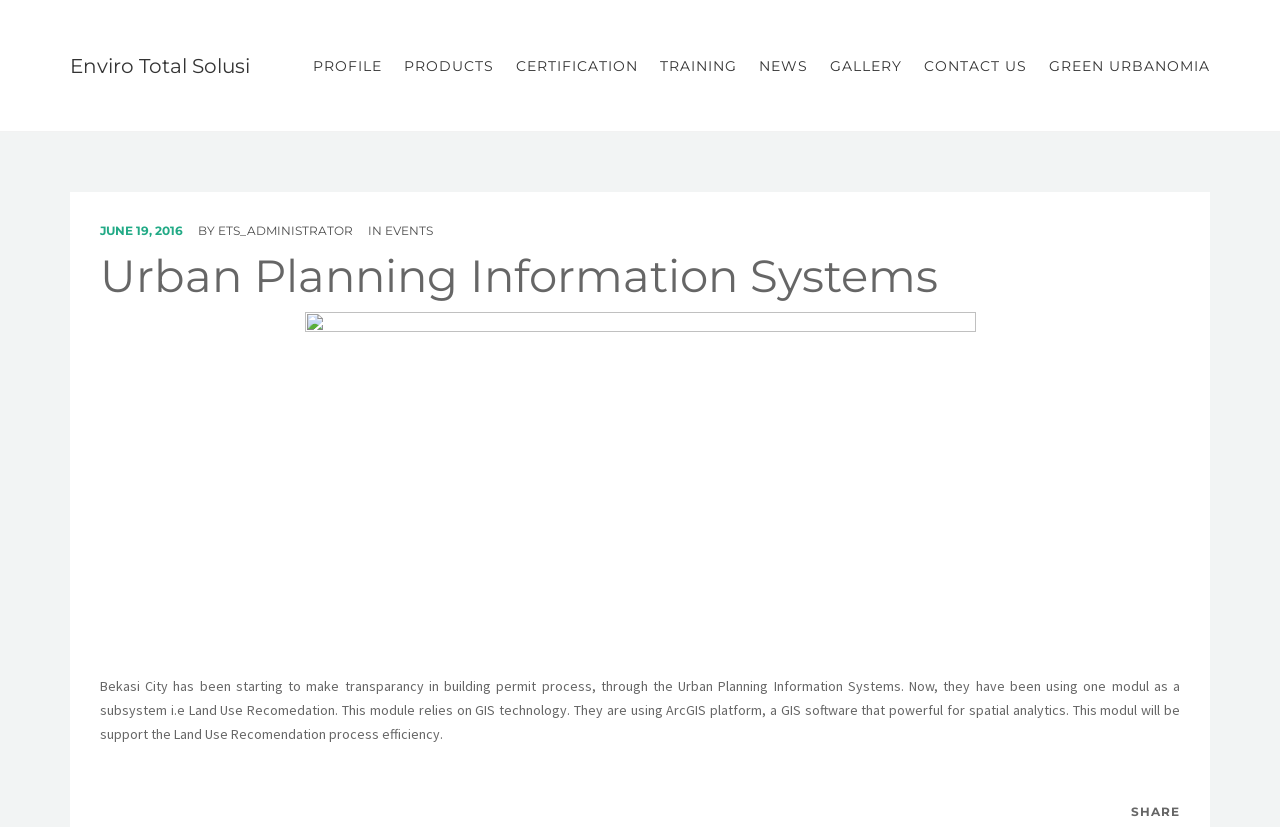Please find the bounding box coordinates of the element's region to be clicked to carry out this instruction: "view PROFILE".

[0.245, 0.069, 0.298, 0.091]